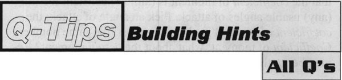What is the subtitle of the header?
Refer to the image and give a detailed answer to the query.

The subtitle of the header is 'Building Hints' as it is written below the title 'Q-Tips', suggesting that the content provides helpful tips or advice for building or construction related to the Q-series.